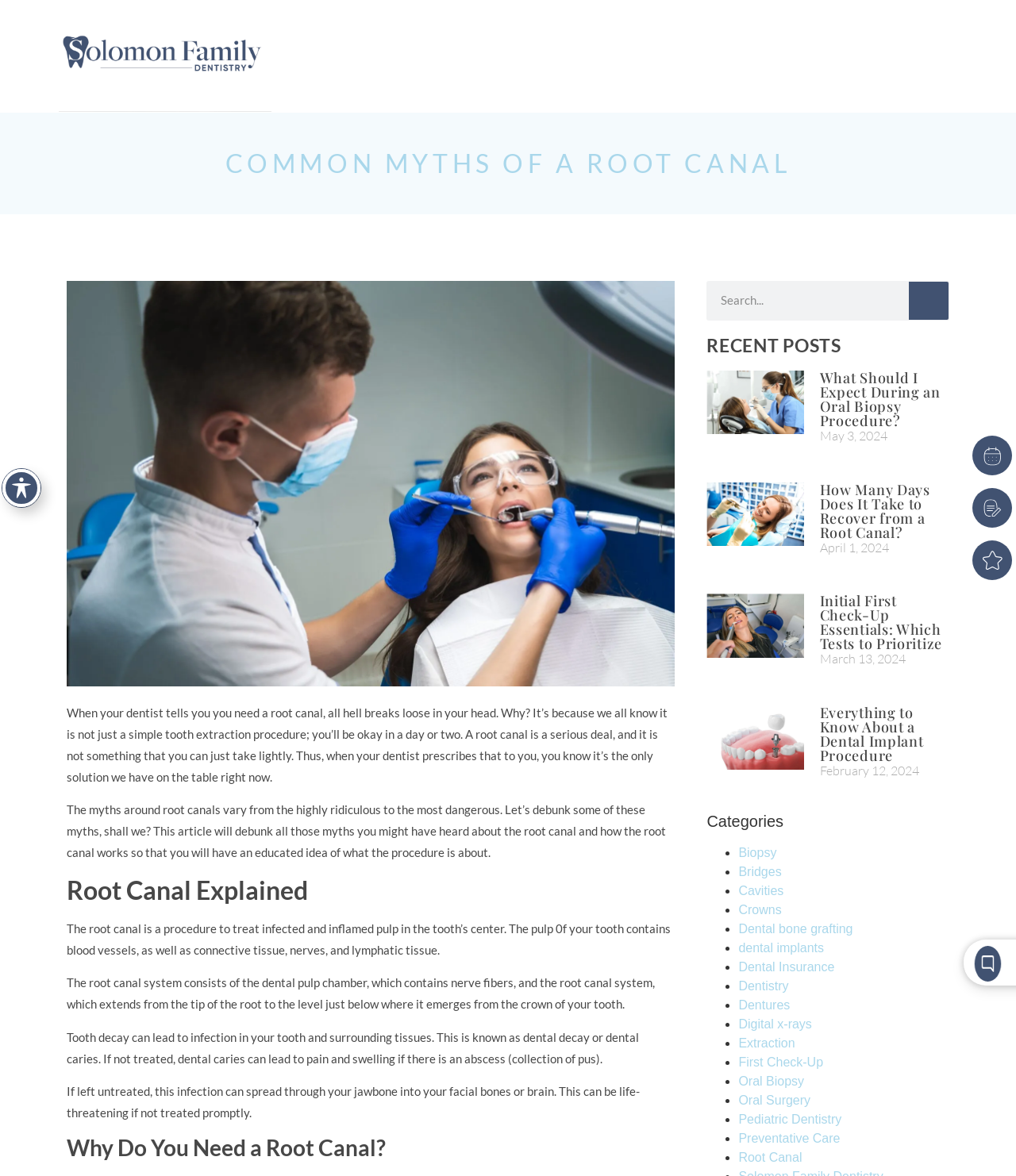Please provide a comprehensive response to the question below by analyzing the image: 
What are the categories listed on the webpage?

I found the answer by looking at the list of categories under the heading 'Categories', which includes items such as Biopsy, Bridges, Cavities, and many others.